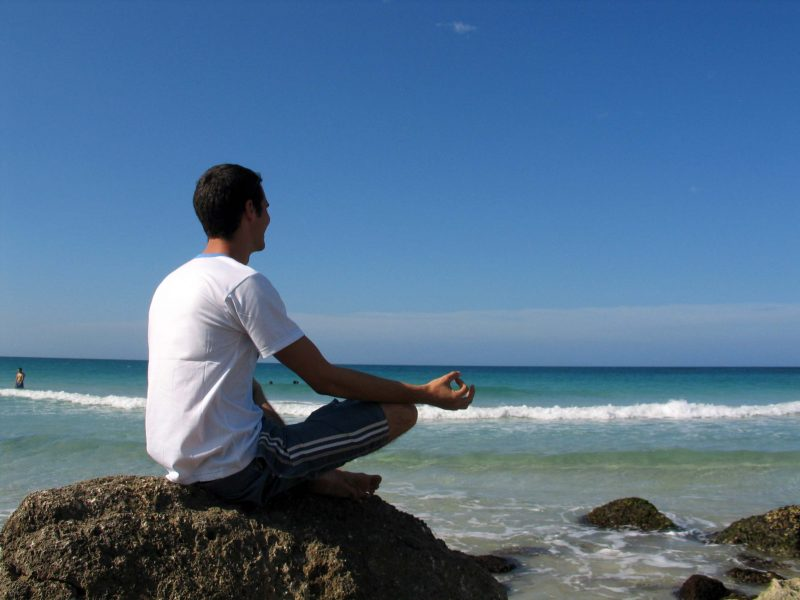Respond with a single word or phrase to the following question: What is the importance of the scene in the image?

Connecting with nature